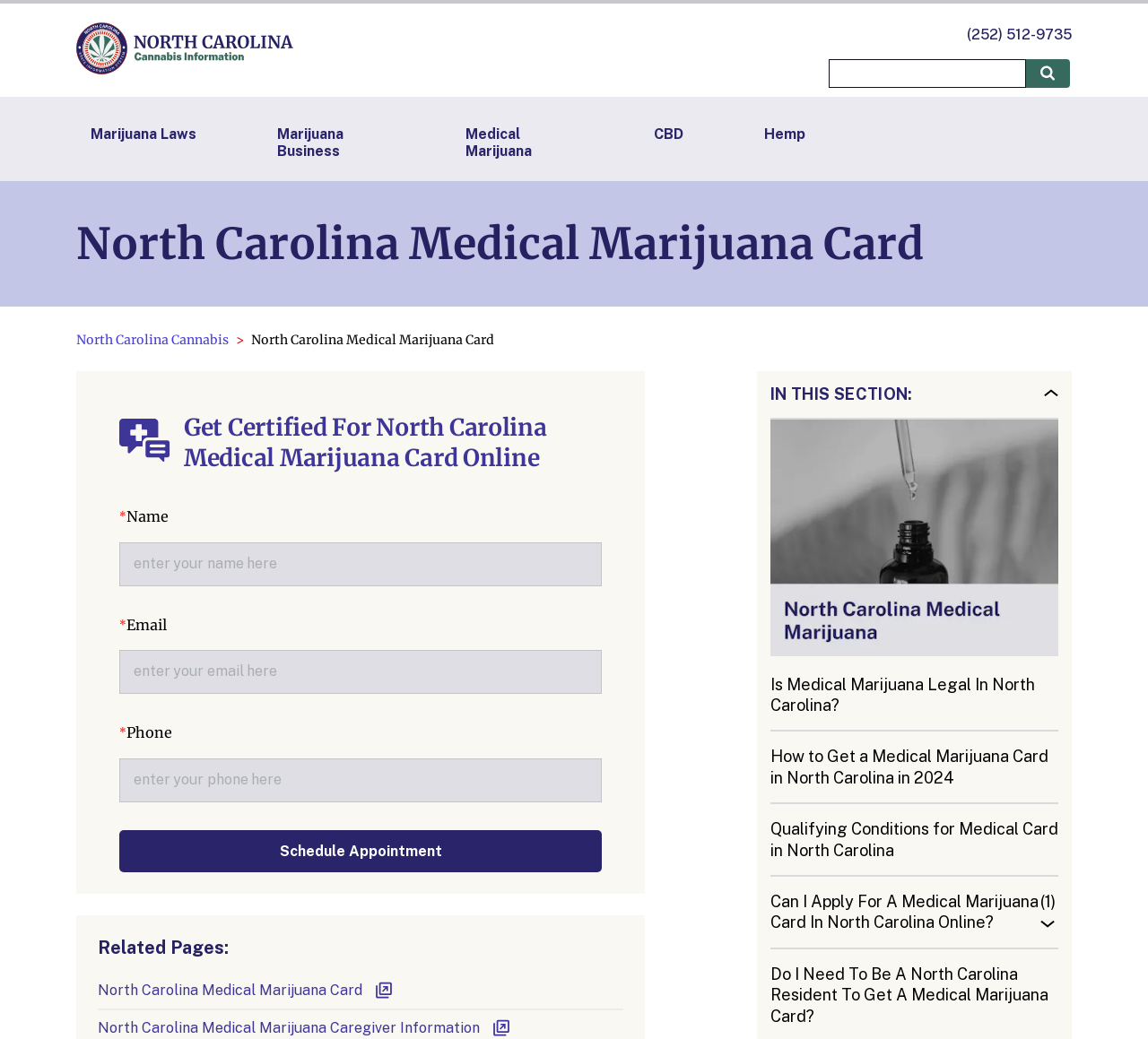How many links are there in the 'Related Pages' section?
Give a detailed response to the question by analyzing the screenshot.

I counted the number of links in the 'Related Pages' section, which is located at the bottom of the webpage, and found that there are two links.